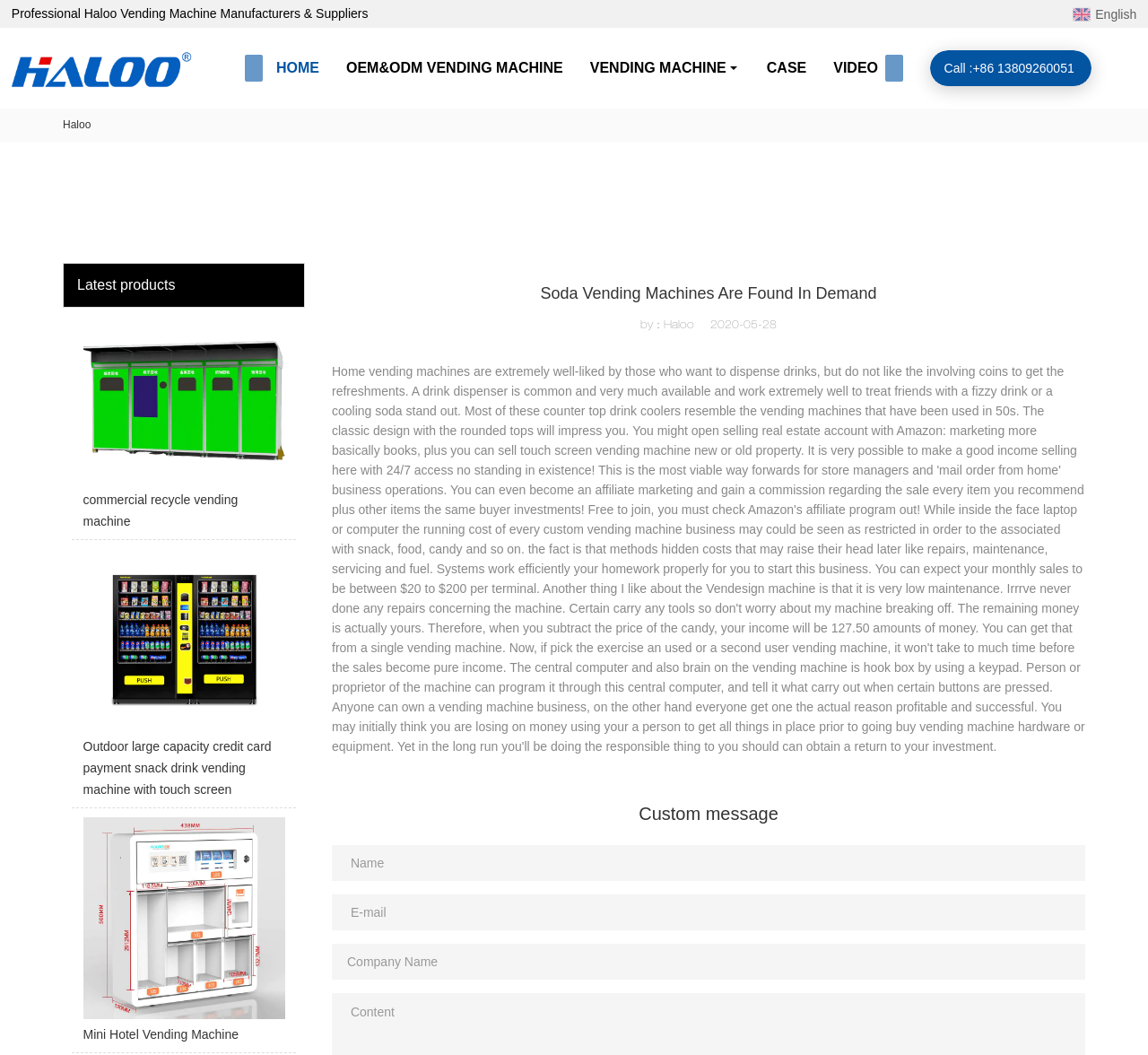What type of products does the company manufacture?
Please answer using one word or phrase, based on the screenshot.

Vending machines